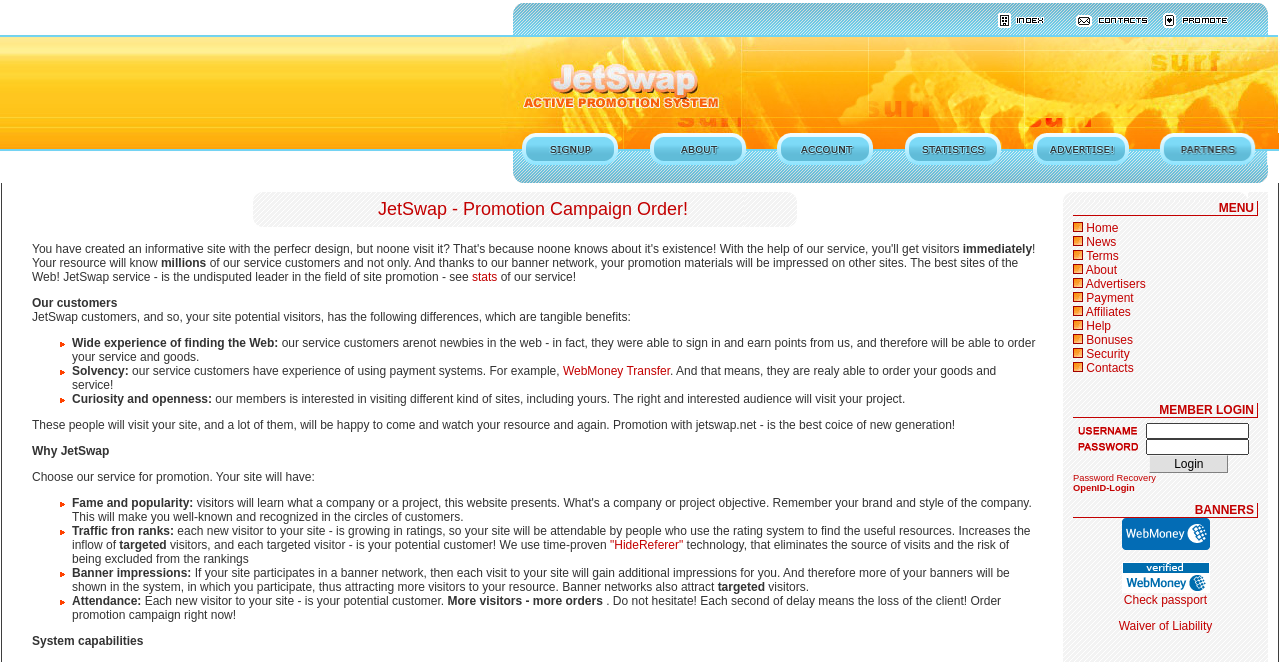Provide the bounding box coordinates of the section that needs to be clicked to accomplish the following instruction: "Click on the 'Log In' link."

[0.595, 0.233, 0.694, 0.254]